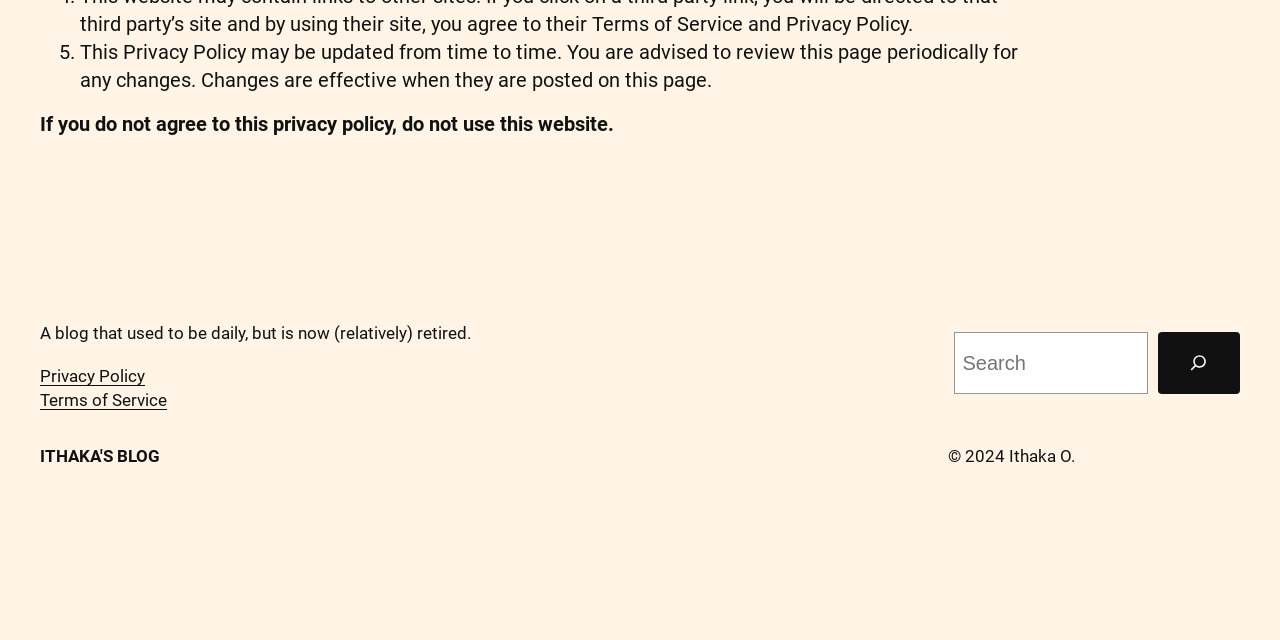Determine the bounding box coordinates for the UI element described. Format the coordinates as (top-left x, top-left y, bottom-right x, bottom-right y) and ensure all values are between 0 and 1. Element description: name="s" placeholder="Search"

[0.745, 0.518, 0.897, 0.616]